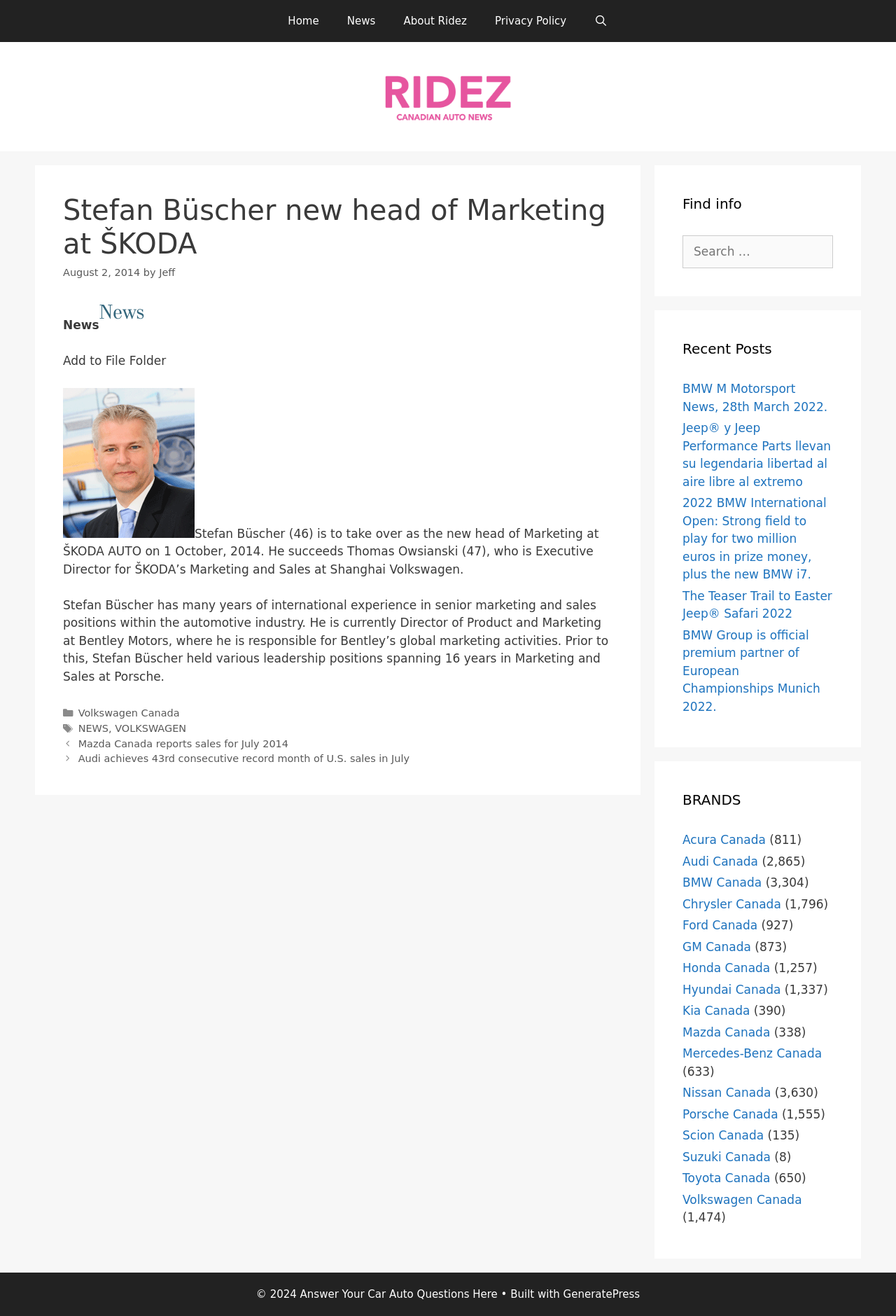Could you locate the bounding box coordinates for the section that should be clicked to accomplish this task: "click on the link to learn more about plastic injection molding parts".

None